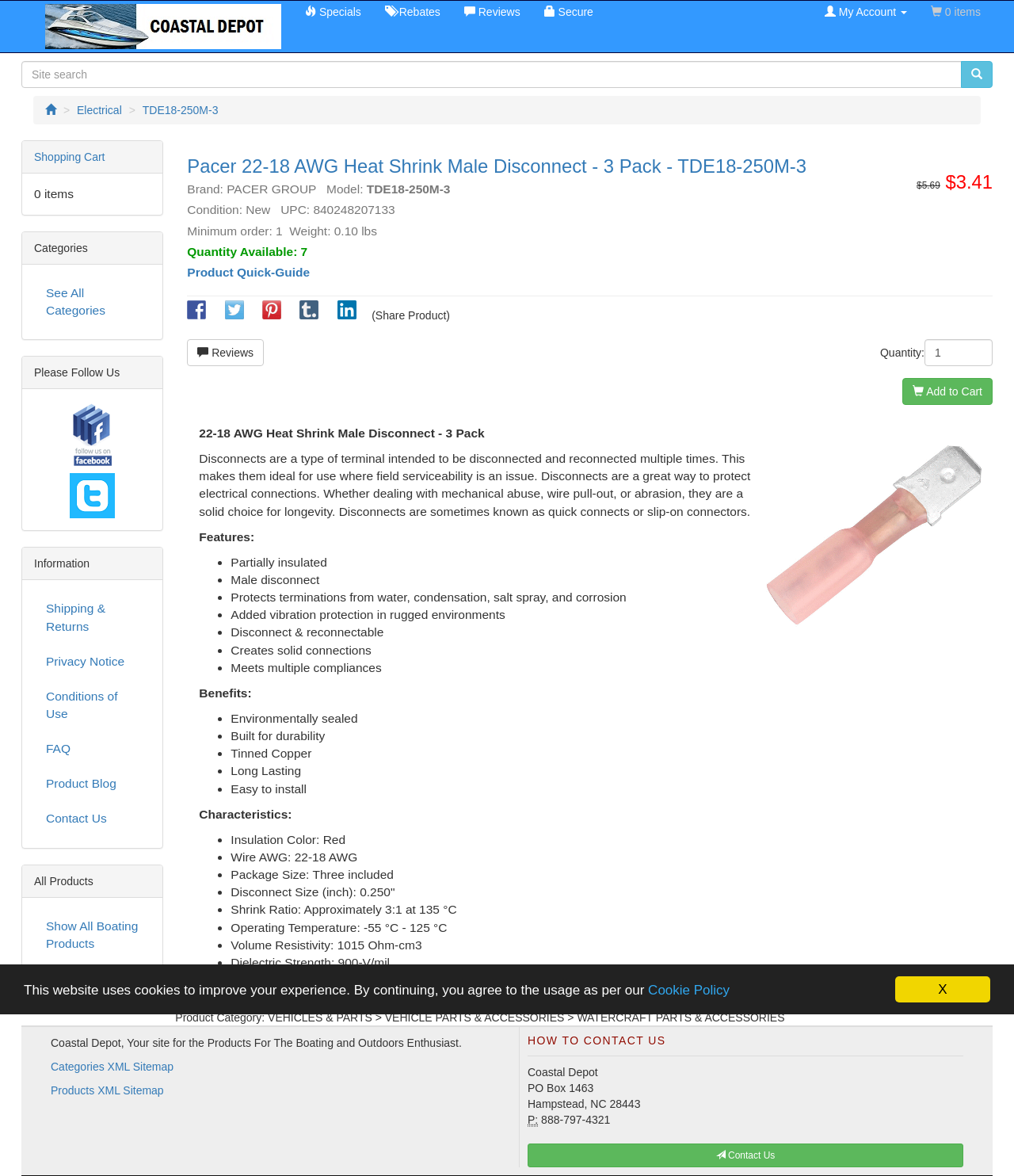Please specify the bounding box coordinates of the area that should be clicked to accomplish the following instruction: "Add to cart". The coordinates should consist of four float numbers between 0 and 1, i.e., [left, top, right, bottom].

[0.89, 0.321, 0.979, 0.344]